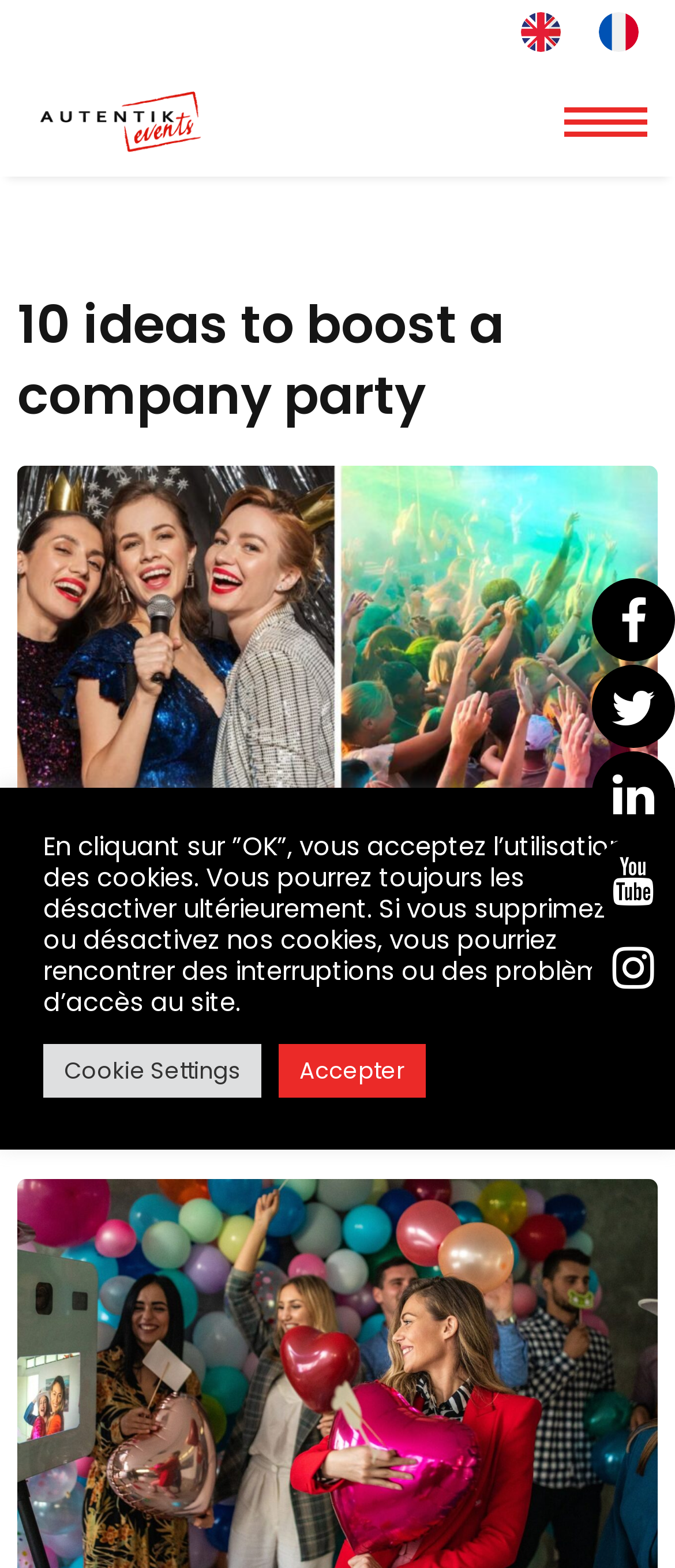How many images are there on the webpage?
Please answer the question with a detailed response using the information from the screenshot.

I counted the number of image elements on the webpage, including the logo, the banner image, and the other images scattered throughout the page, and found 5 images in total.